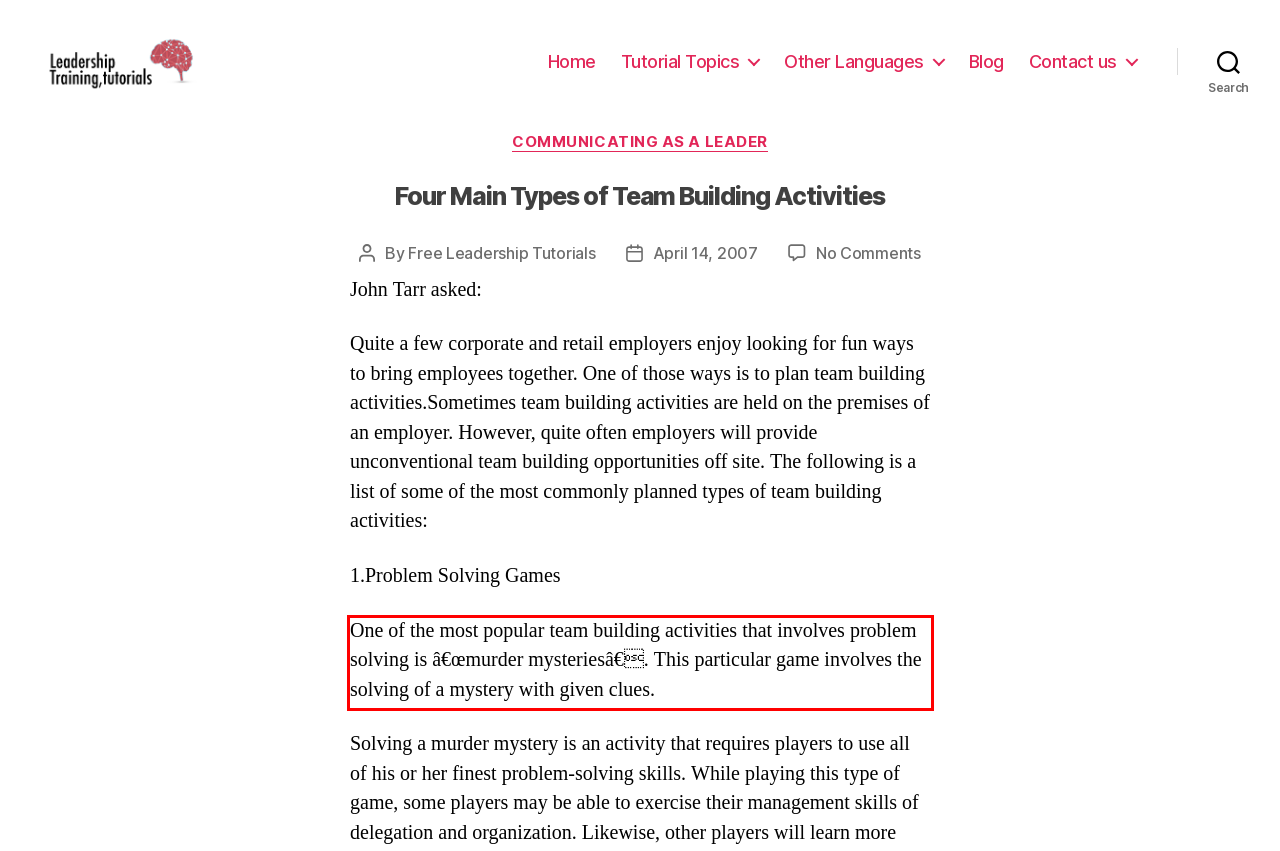Identify the text inside the red bounding box on the provided webpage screenshot by performing OCR.

One of the most popular team building activities that involves problem solving is â€œmurder mysteriesâ€. This particular game involves the solving of a mystery with given clues.